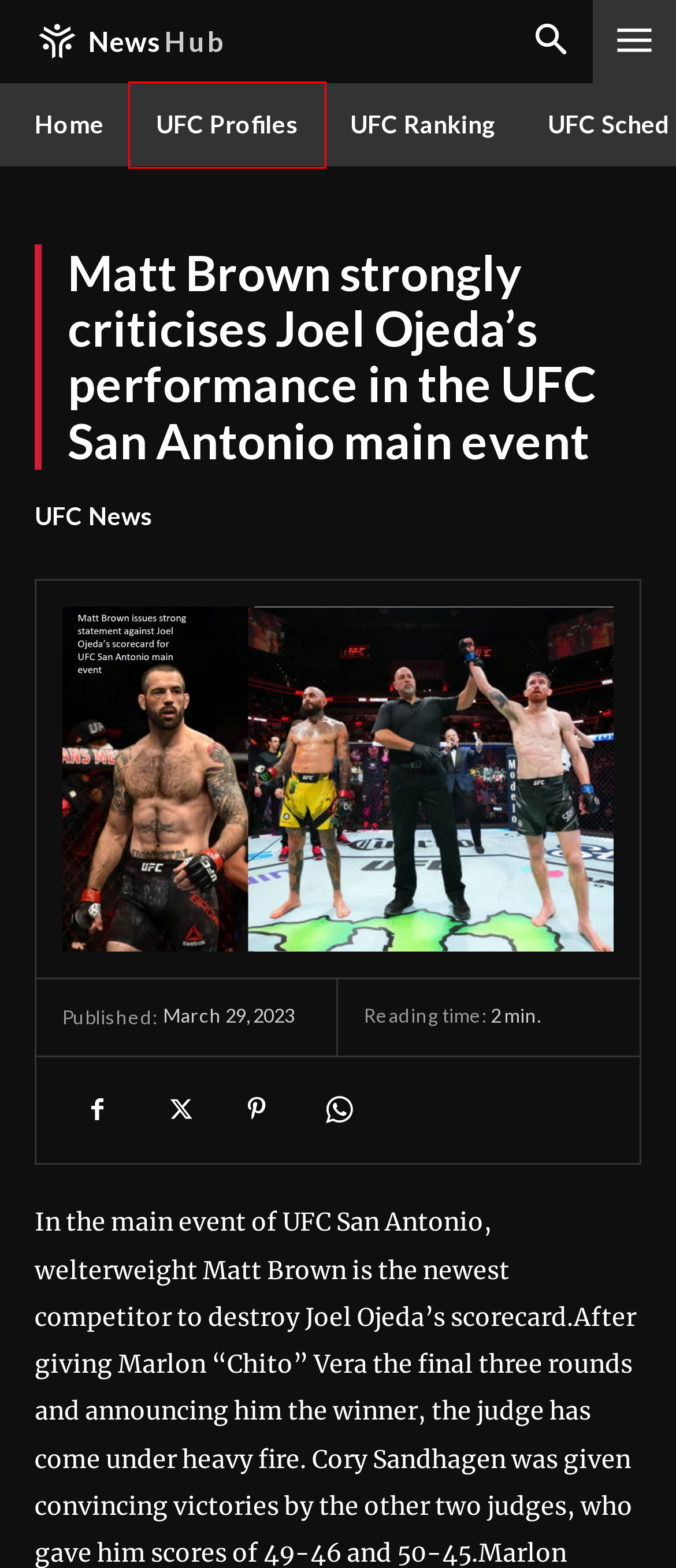Examine the screenshot of the webpage, which includes a red bounding box around an element. Choose the best matching webpage description for the page that will be displayed after clicking the element inside the red bounding box. Here are the candidates:
A. UFC Schedule |
B. ufc fight night |
C. UFC Profiles |
D. | Business News/Magazine Website
E. ufc news |
F. UFC Events |
G. Reviews |
H. ufc |

C